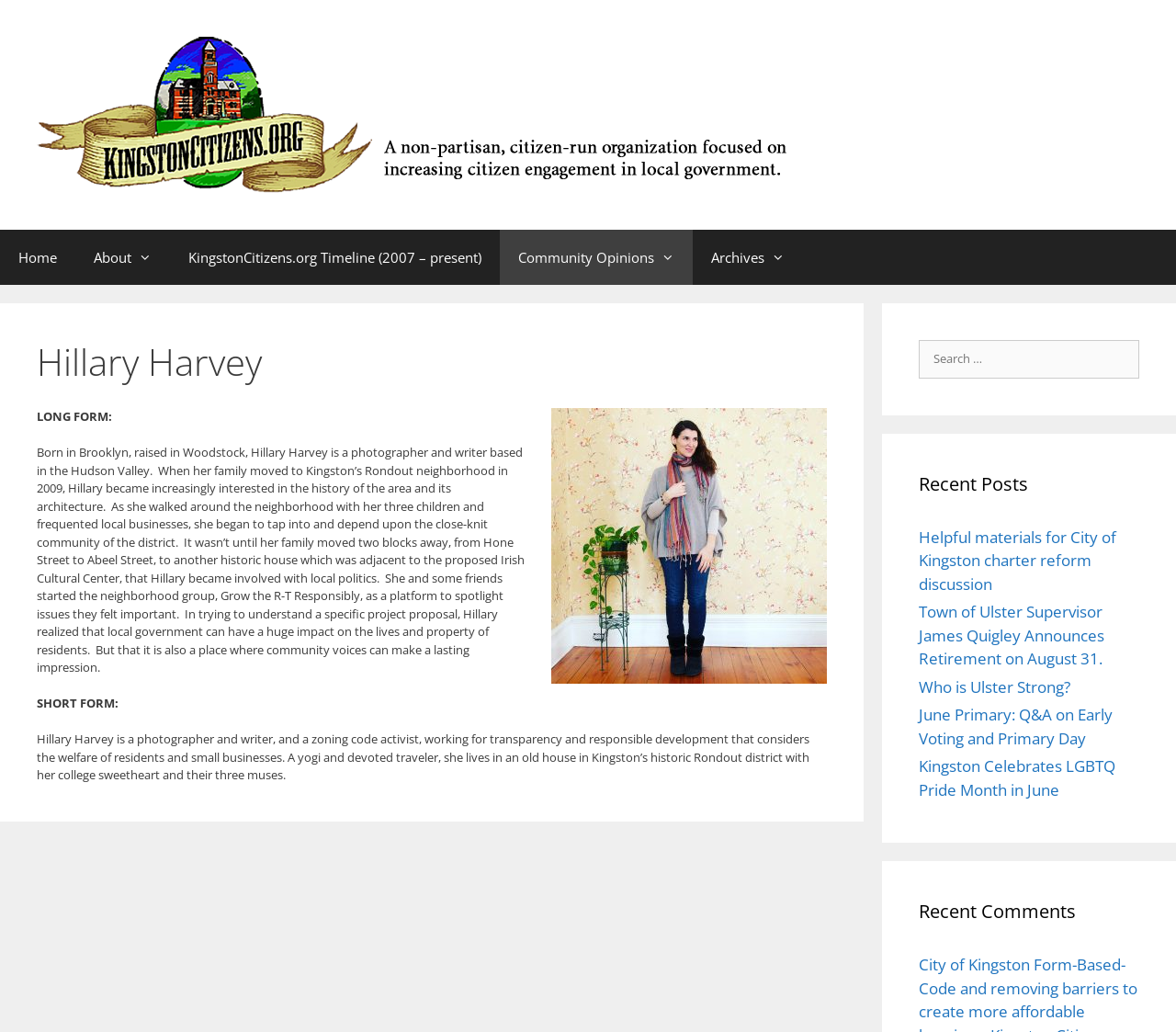Locate the bounding box coordinates of the element that needs to be clicked to carry out the instruction: "read about Hillary Harvey". The coordinates should be given as four float numbers ranging from 0 to 1, i.e., [left, top, right, bottom].

[0.031, 0.329, 0.703, 0.372]